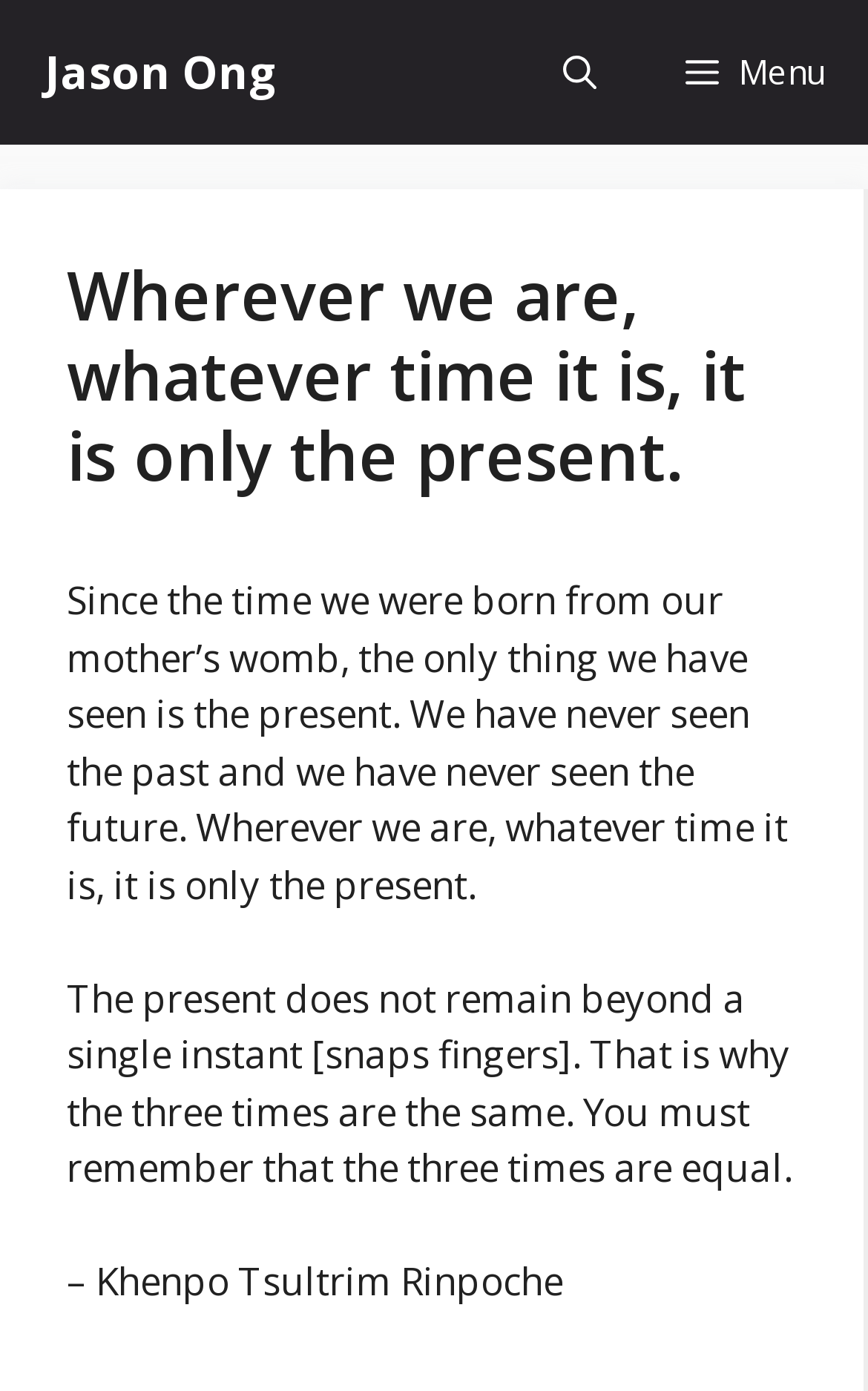Can you identify and provide the main heading of the webpage?

Wherever we are, whatever time it is, it is only the present.